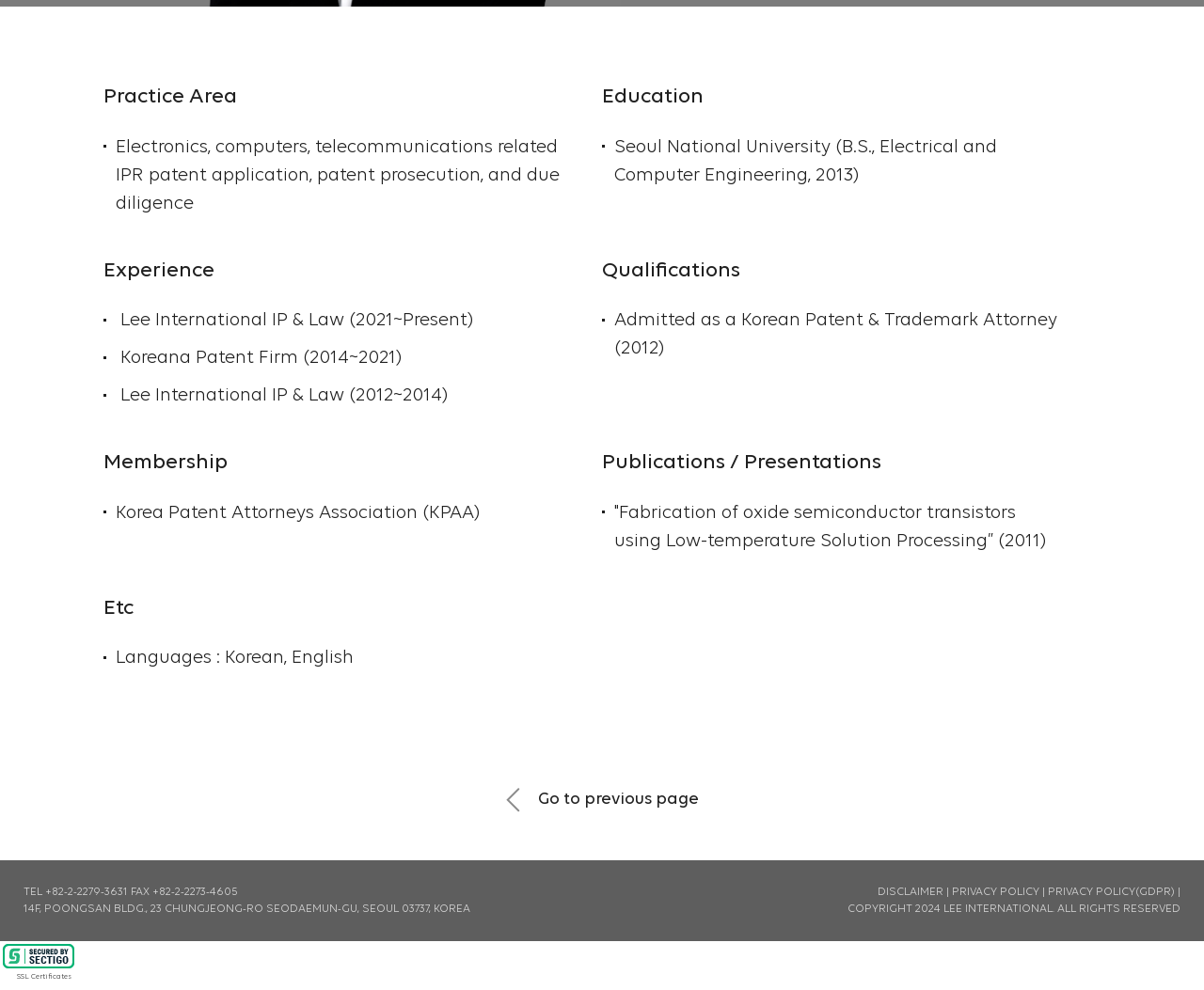Locate the bounding box of the user interface element based on this description: "Go to previous page".

[0.42, 0.795, 0.58, 0.821]